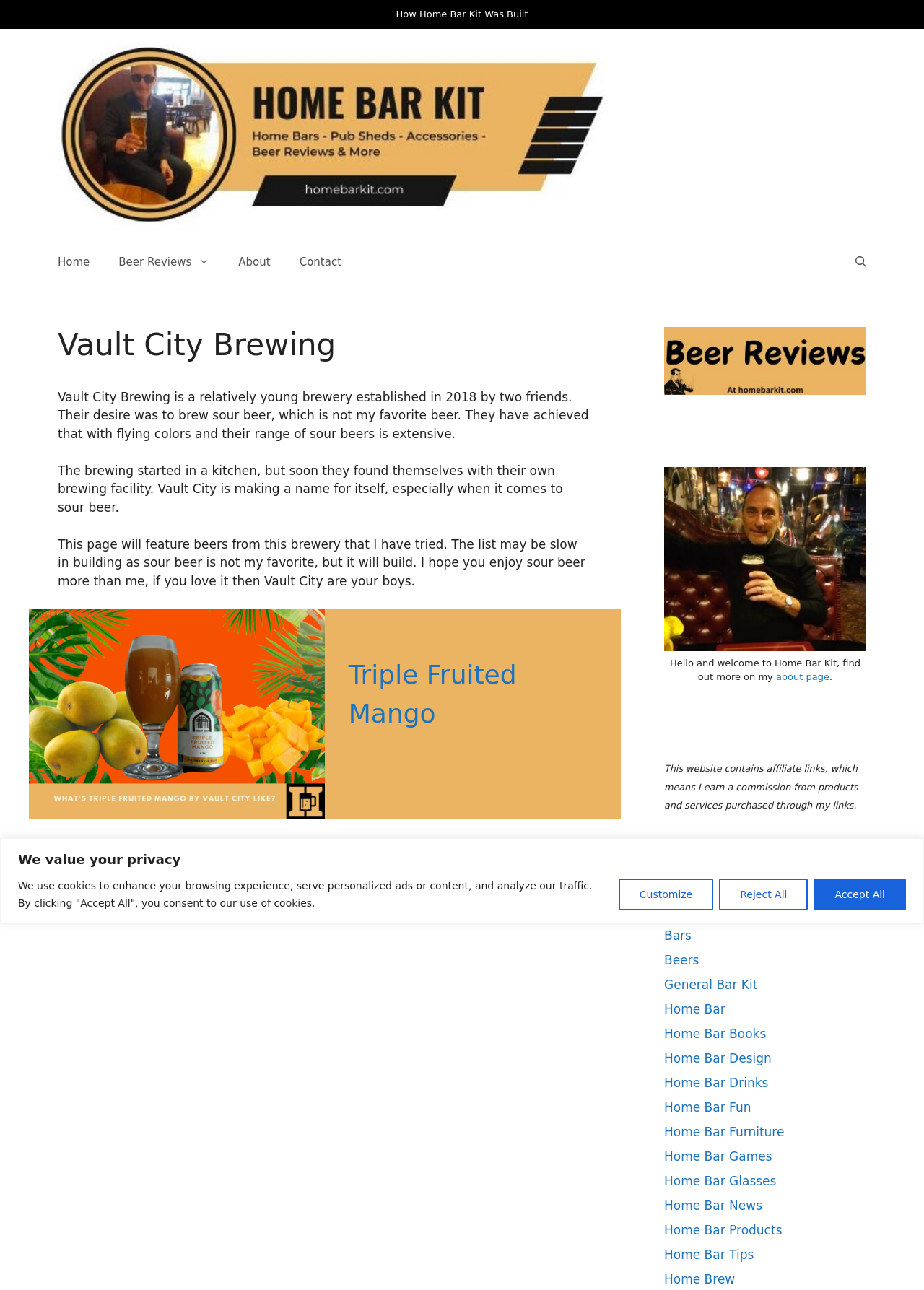Bounding box coordinates are specified in the format (top-left x, top-left y, bottom-right x, bottom-right y). All values are floating point numbers bounded between 0 and 1. Please provide the bounding box coordinate of the region this sentence describes: Home Bar Fun

[0.719, 0.853, 0.813, 0.864]